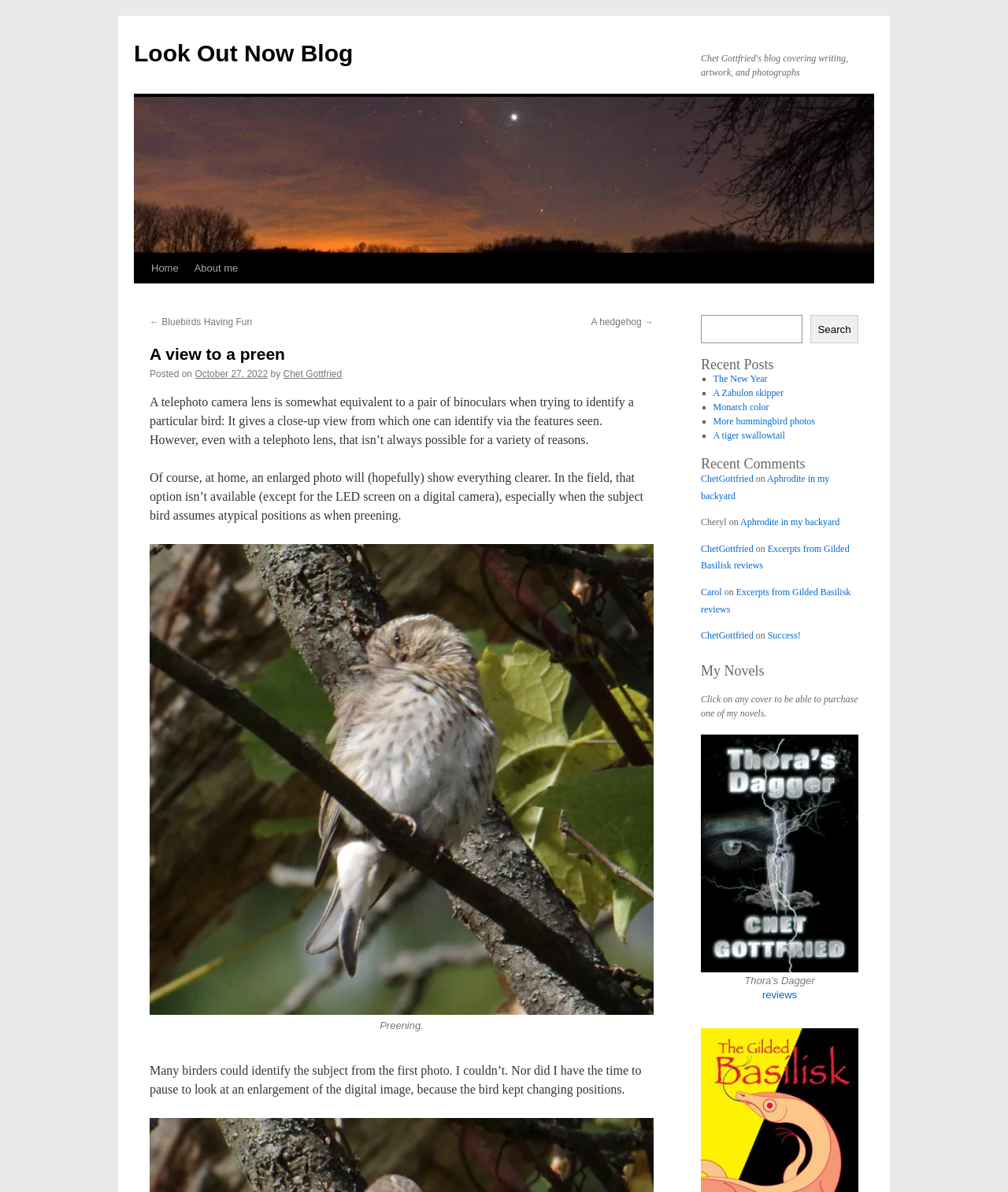Specify the bounding box coordinates of the area to click in order to execute this command: 'Purchase the novel 'Thora's Dagger''. The coordinates should consist of four float numbers ranging from 0 to 1, and should be formatted as [left, top, right, bottom].

[0.695, 0.805, 0.852, 0.814]